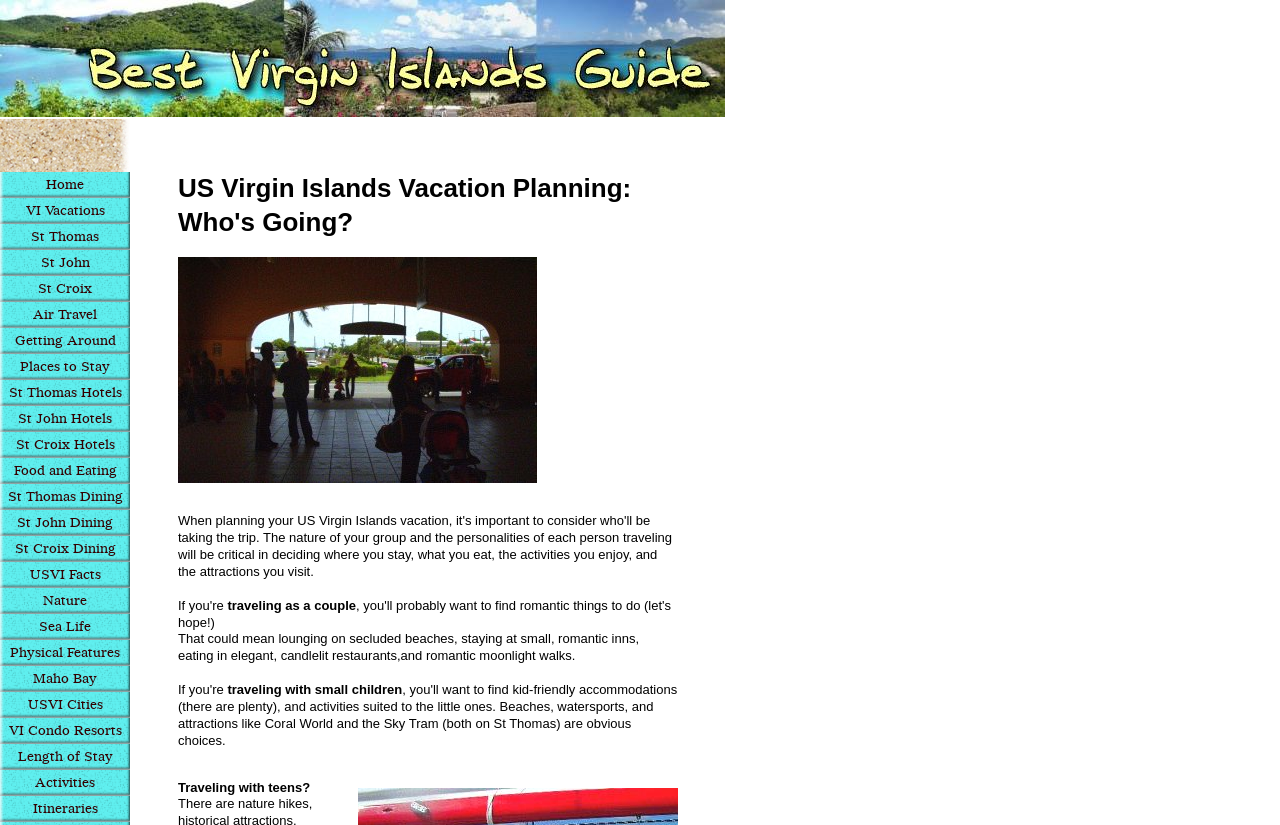Predict the bounding box coordinates of the UI element that matches this description: "Itineraries". The coordinates should be in the format [left, top, right, bottom] with each value between 0 and 1.

[0.0, 0.965, 0.102, 0.996]